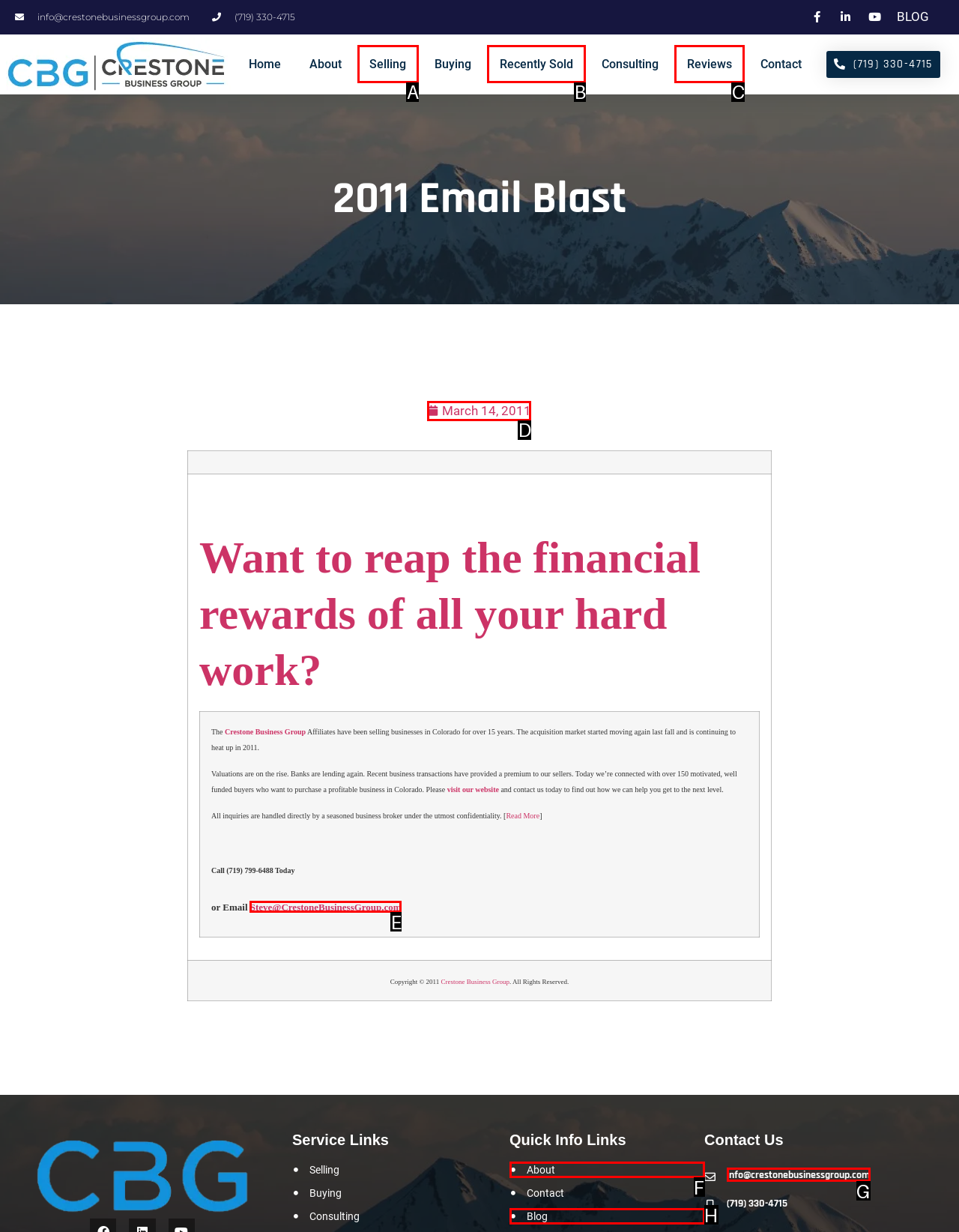Looking at the description: Wordlehint.co.uk, identify which option is the best match and respond directly with the letter of that option.

None